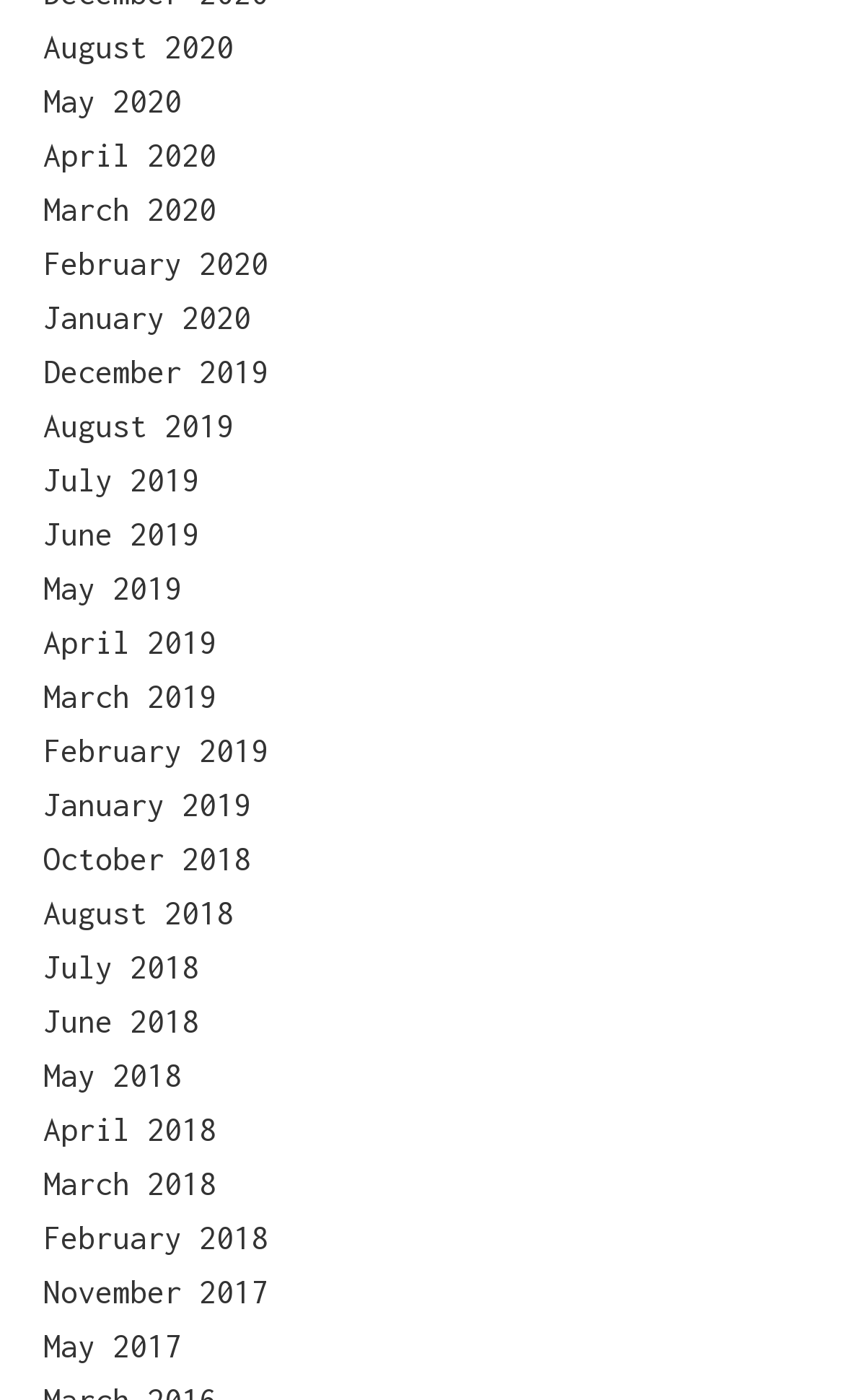Identify the bounding box coordinates for the region to click in order to carry out this instruction: "access January 2020". Provide the coordinates using four float numbers between 0 and 1, formatted as [left, top, right, bottom].

[0.051, 0.214, 0.297, 0.24]